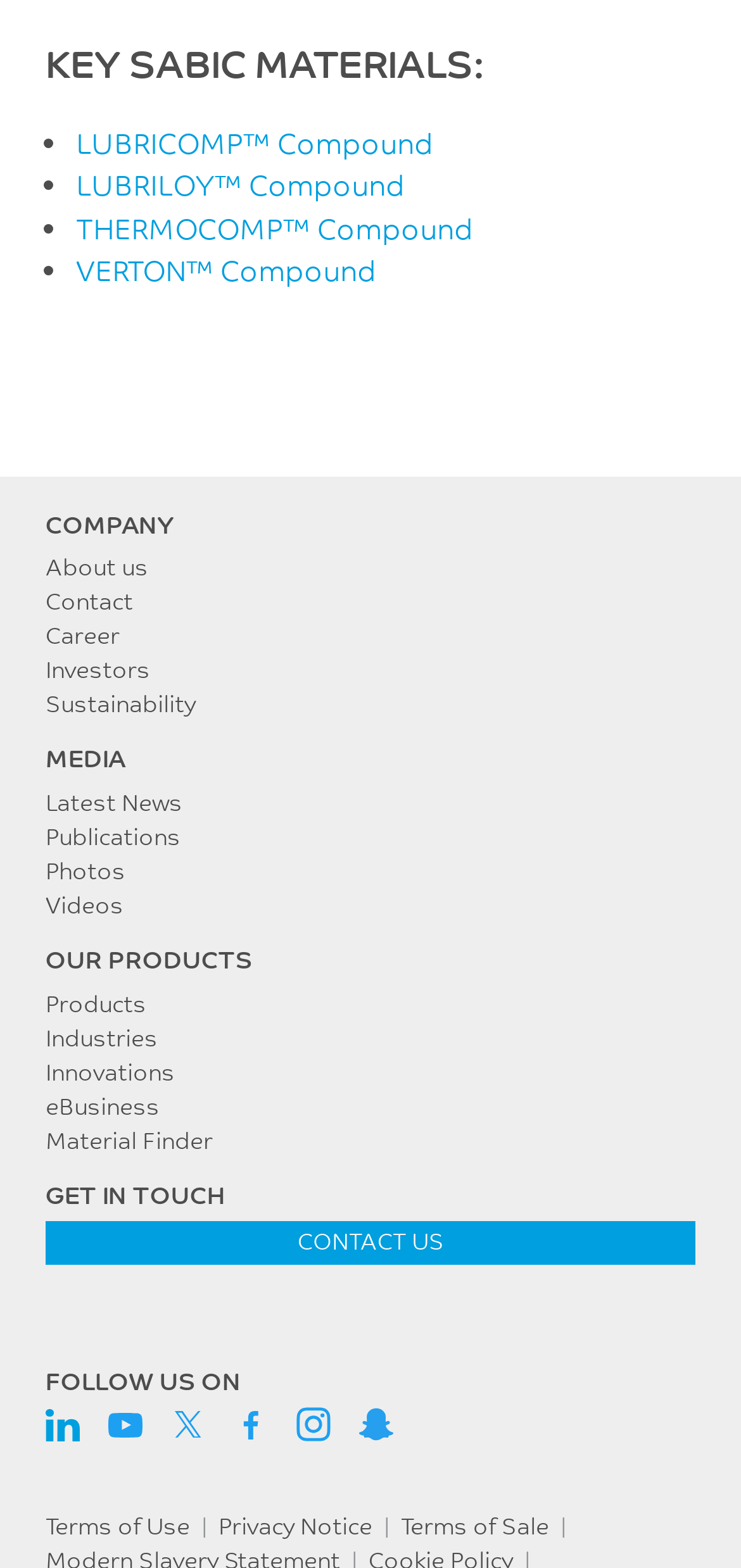Locate the bounding box coordinates of the clickable element to fulfill the following instruction: "Find a material". Provide the coordinates as four float numbers between 0 and 1 in the format [left, top, right, bottom].

[0.062, 0.718, 0.287, 0.736]